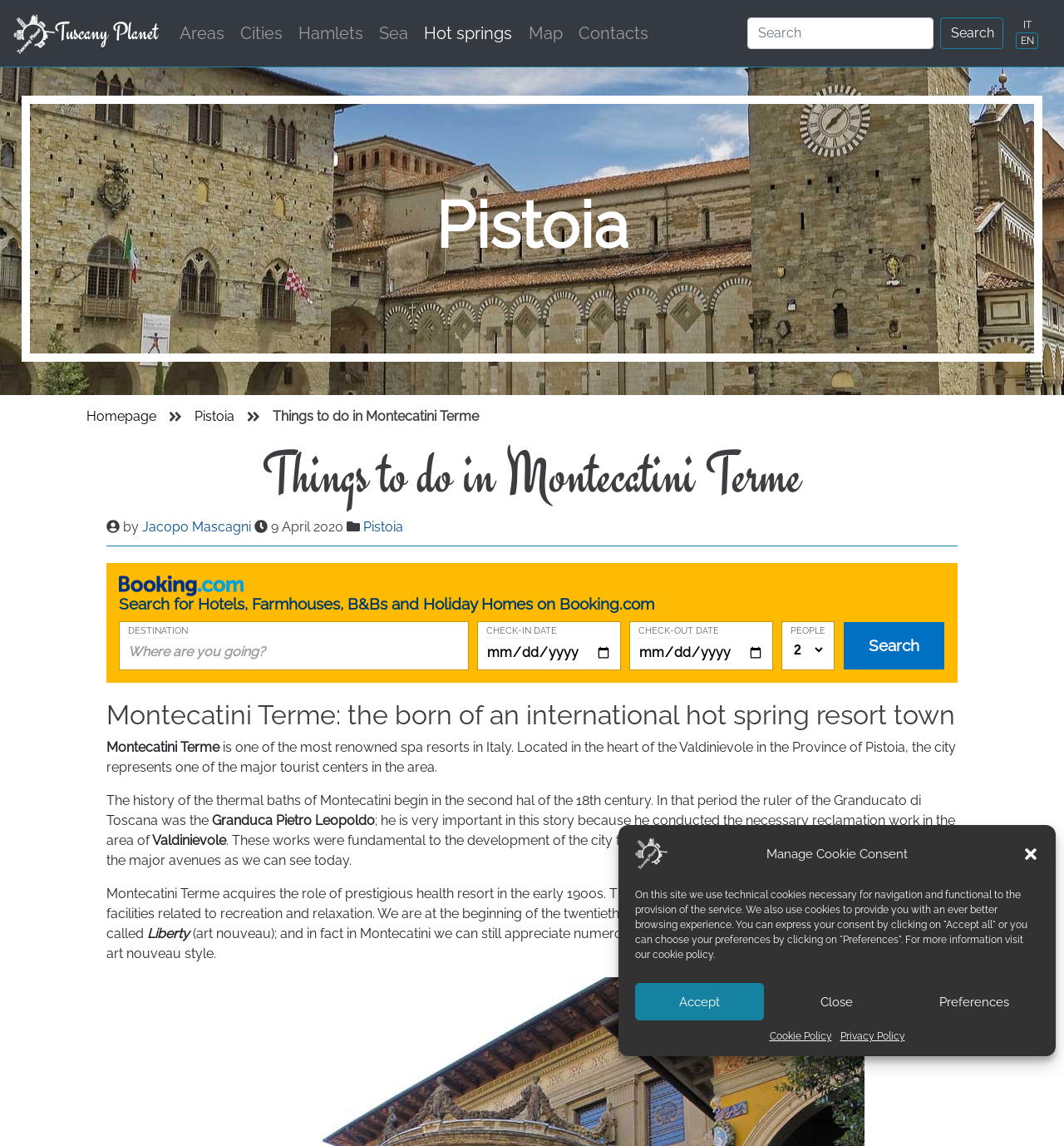Locate the primary headline on the webpage and provide its text.

Things to do in Montecatini Terme